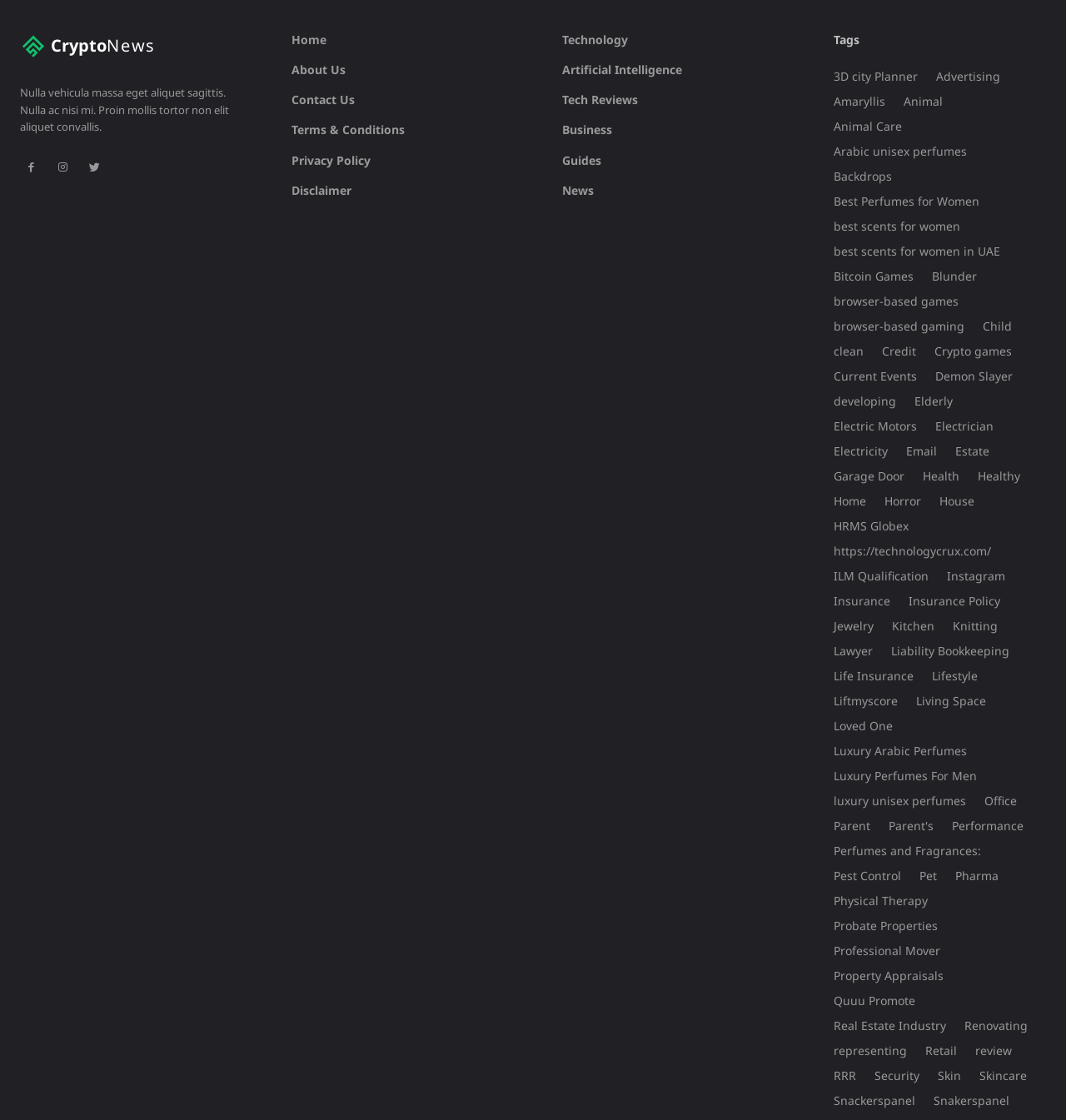Are there any social media links on this webpage?
By examining the image, provide a one-word or phrase answer.

Yes